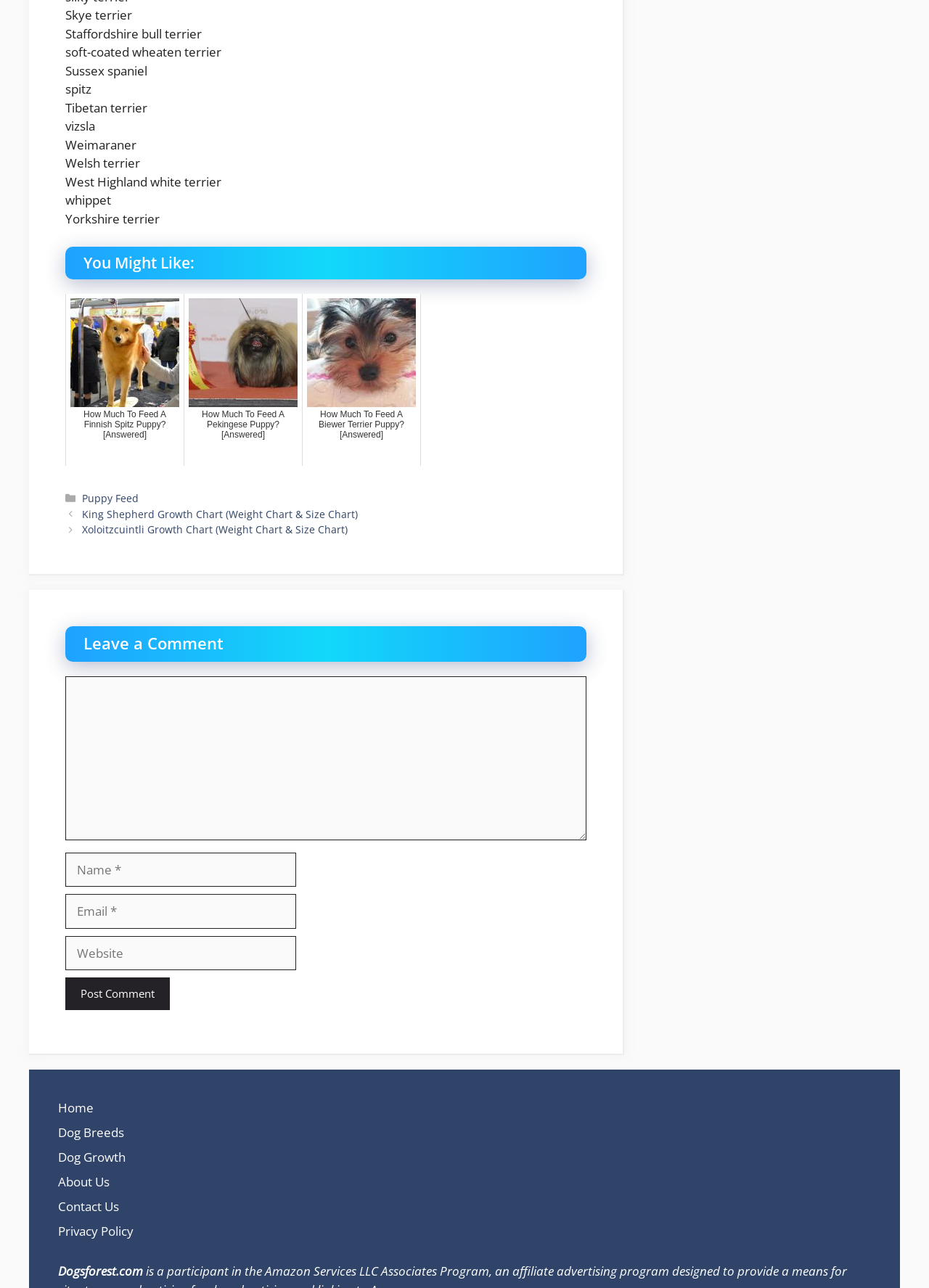Please find and report the bounding box coordinates of the element to click in order to perform the following action: "Click on the 'Post Comment' button". The coordinates should be expressed as four float numbers between 0 and 1, in the format [left, top, right, bottom].

[0.07, 0.759, 0.183, 0.784]